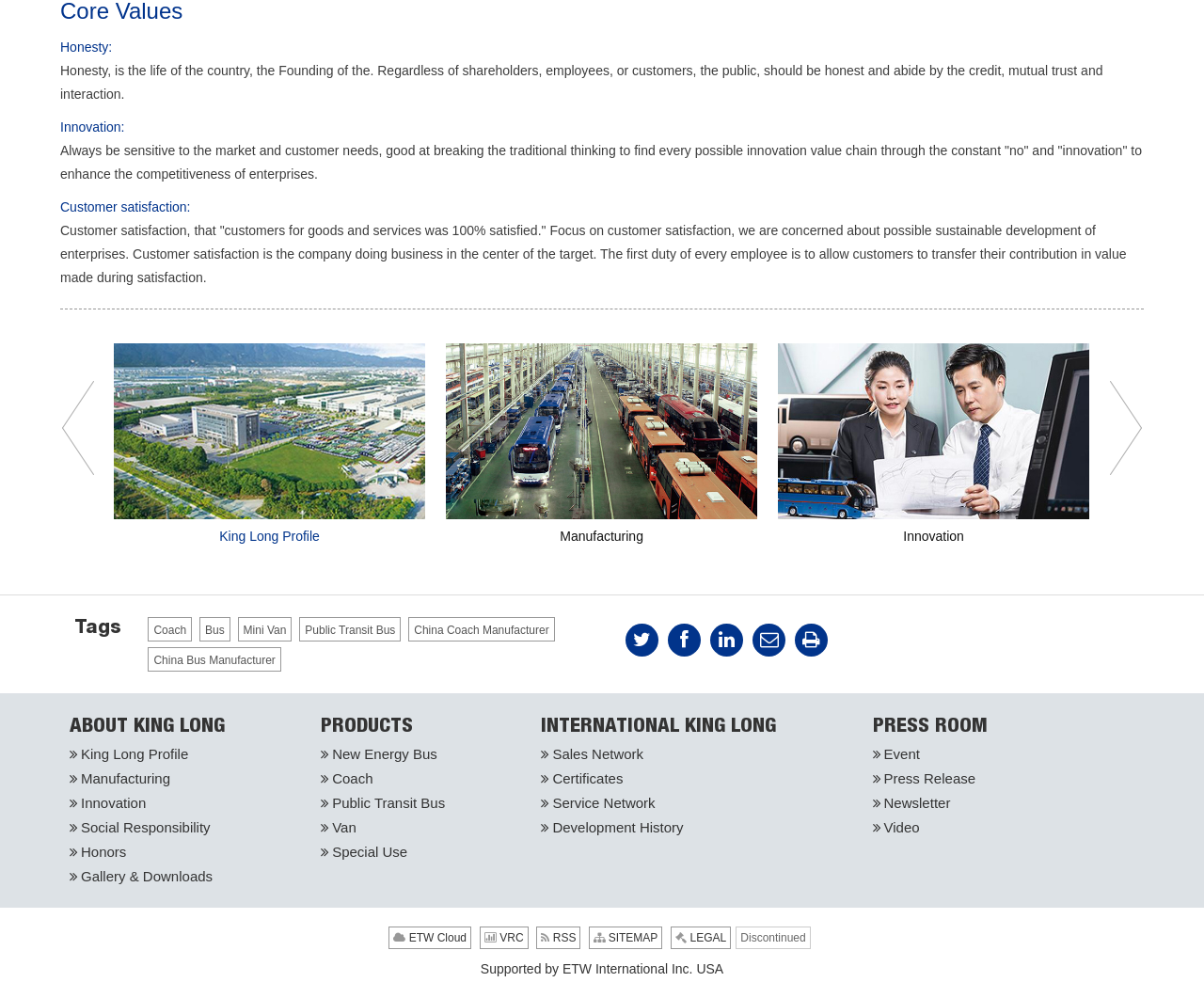Locate the bounding box coordinates of the clickable area to execute the instruction: "Learn about Innovation". Provide the coordinates as four float numbers between 0 and 1, represented as [left, top, right, bottom].

[0.645, 0.343, 0.906, 0.521]